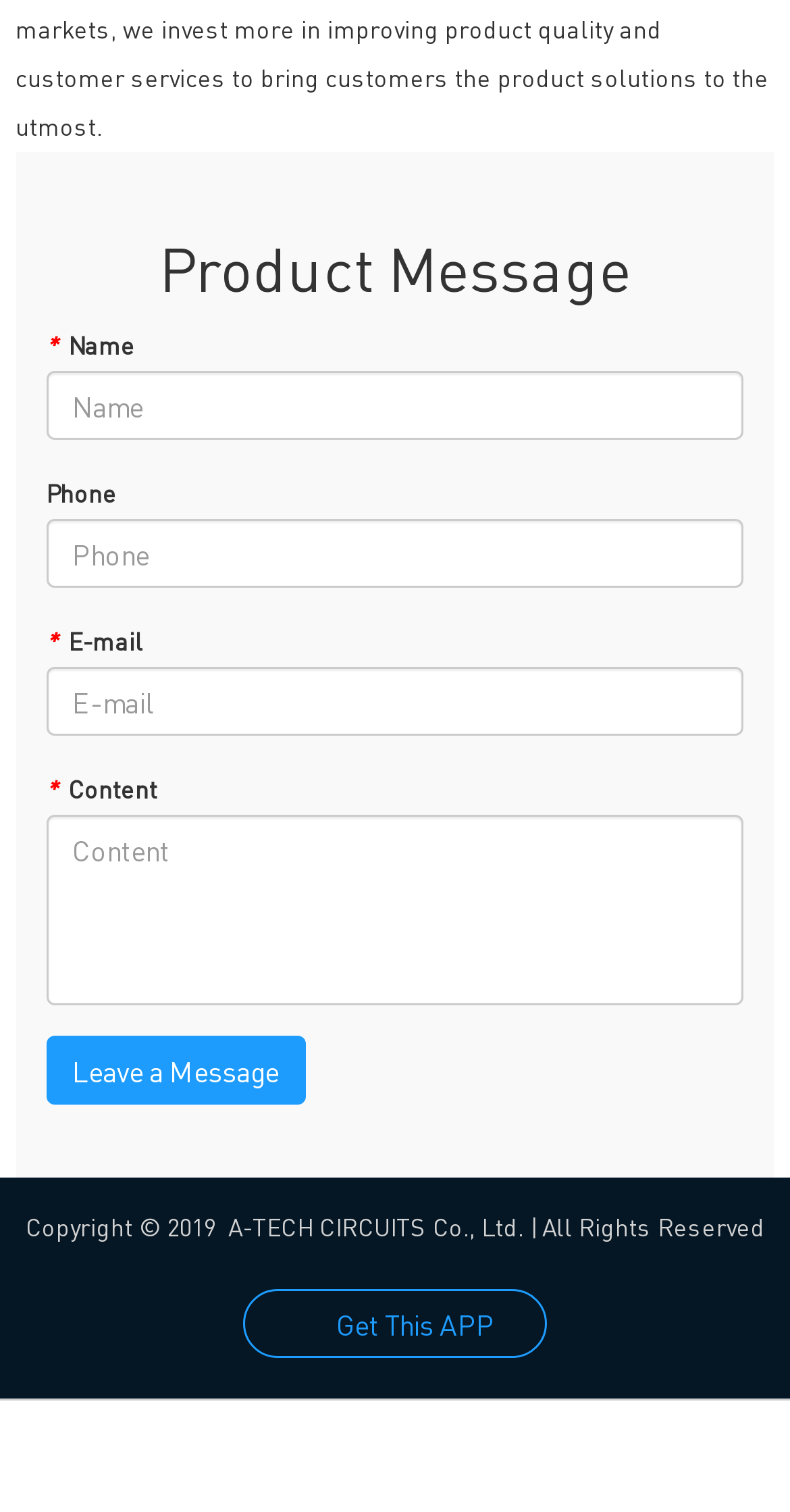What is the function of the 'Leave a Message' button?
Utilize the image to construct a detailed and well-explained answer.

The 'Leave a Message' button is located below the 'Content' field, suggesting that it is used to submit a message or comment, likely after filling out the required fields.